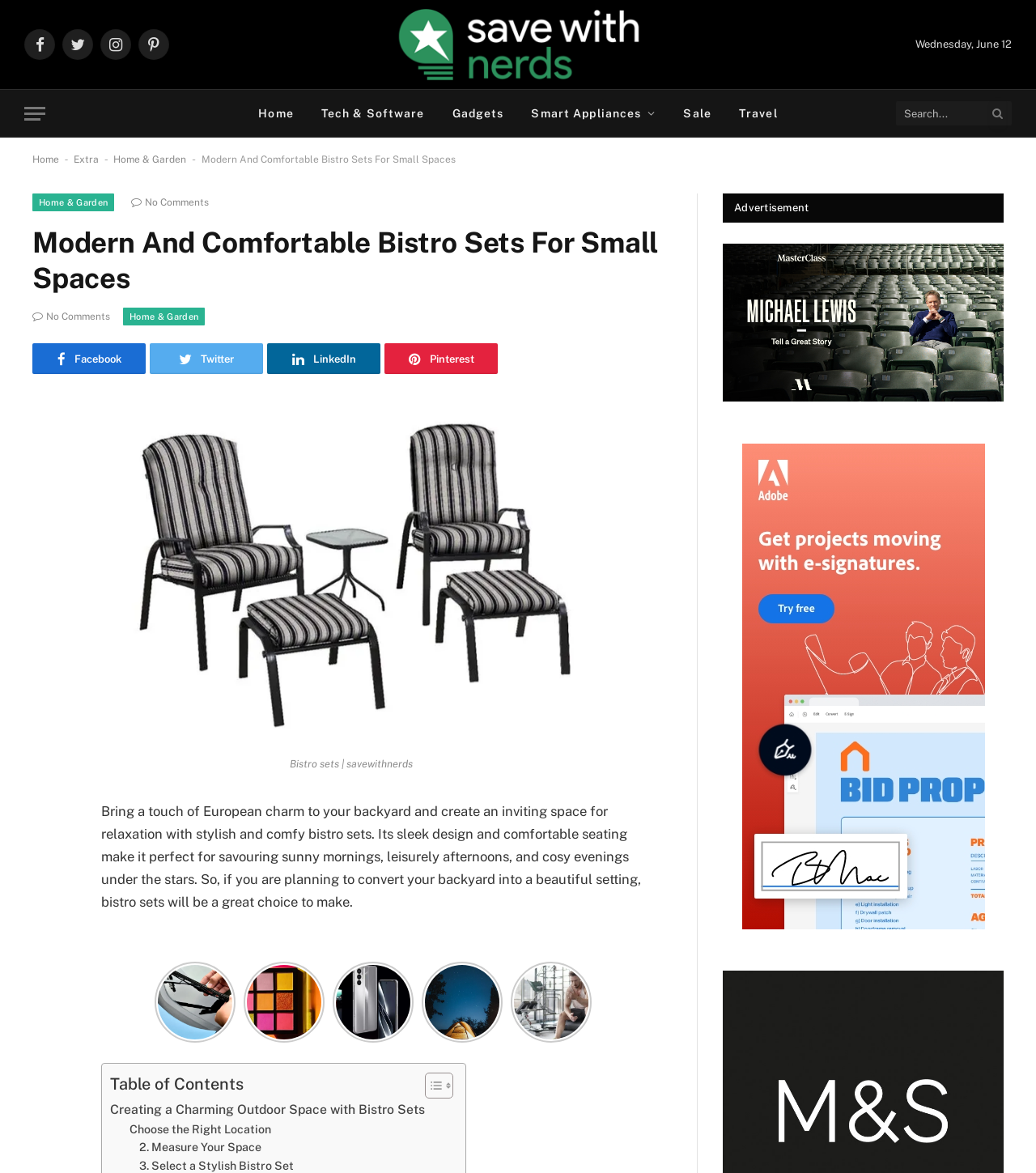Create an elaborate caption that covers all aspects of the webpage.

This webpage is about transforming outdoor spaces into charming dining retreats with stylish bistro sets. At the top, there are social media links to Facebook, Twitter, Instagram, and Pinterest, followed by a link to "Savewithnerds" with an accompanying image. The current date, "Wednesday, June 12", is displayed next to a "Menu" button.

Below this, there is a navigation menu with links to "Home", "Tech & Software", "Gadgets", "Smart Appliances", "Sale", and "Travel". A search bar is located on the right side of the navigation menu.

The main content of the webpage is divided into sections. The first section has a heading "Modern And Comfortable Bistro Sets For Small Spaces" and a brief description of bistro sets. Below this, there is a link to "Home & Garden" and a "No Comments" icon.

The next section features a large image of a bistro set with a caption "Bistro sets | savewithnerds". There are social media sharing links below the image.

The main article begins with a brief introduction to bistro sets, followed by a series of links to related articles, including "Wiper Blades: Types, How To Change, Where To Buy, And Much More", "Why Blend The Rules Eyeshadow Palette A Must-Have?", and others. Each link has an accompanying image.

At the bottom of the page, there are navigation links to "Previous" and "Next" pages, although they are currently disabled. A table of contents is also provided, with links to different sections of the article. Finally, there is an advertisement section with a link to "Adobe WW" and an accompanying image.